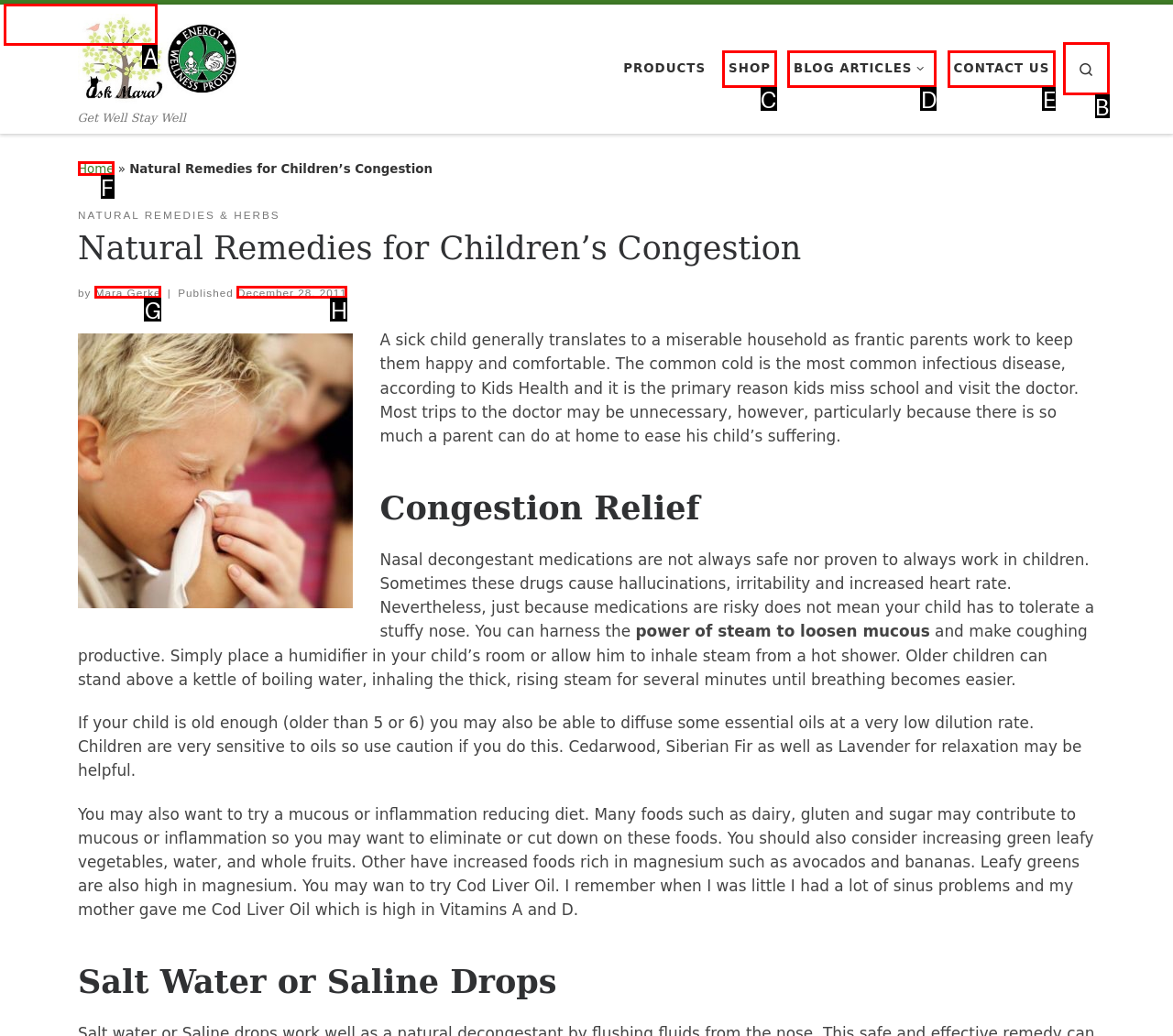Select the option that aligns with the description: Blog Articles
Respond with the letter of the correct choice from the given options.

D